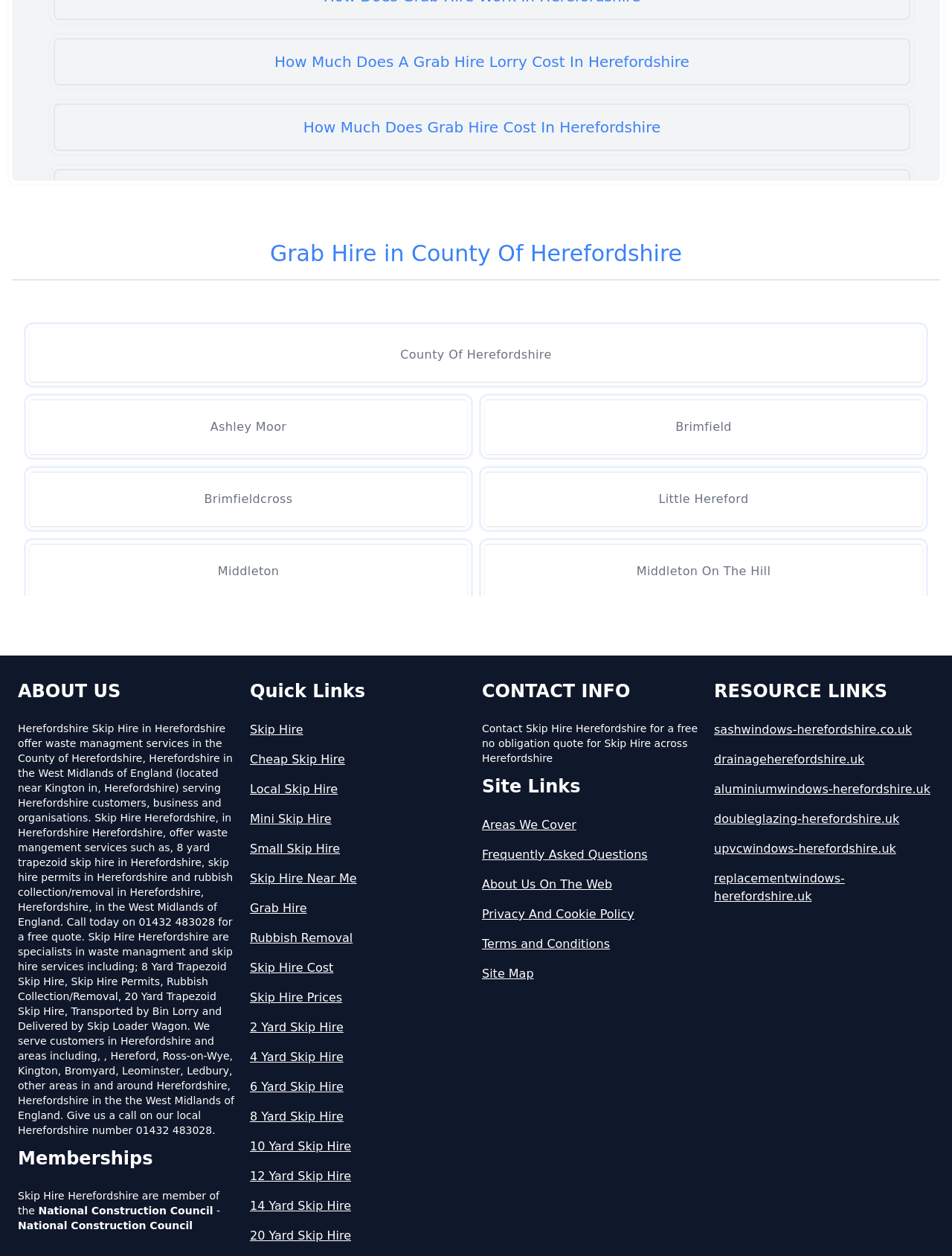What is the name of the organization that Skip Hire Herefordshire is a member of?
Please provide a single word or phrase in response based on the screenshot.

National Construction Council